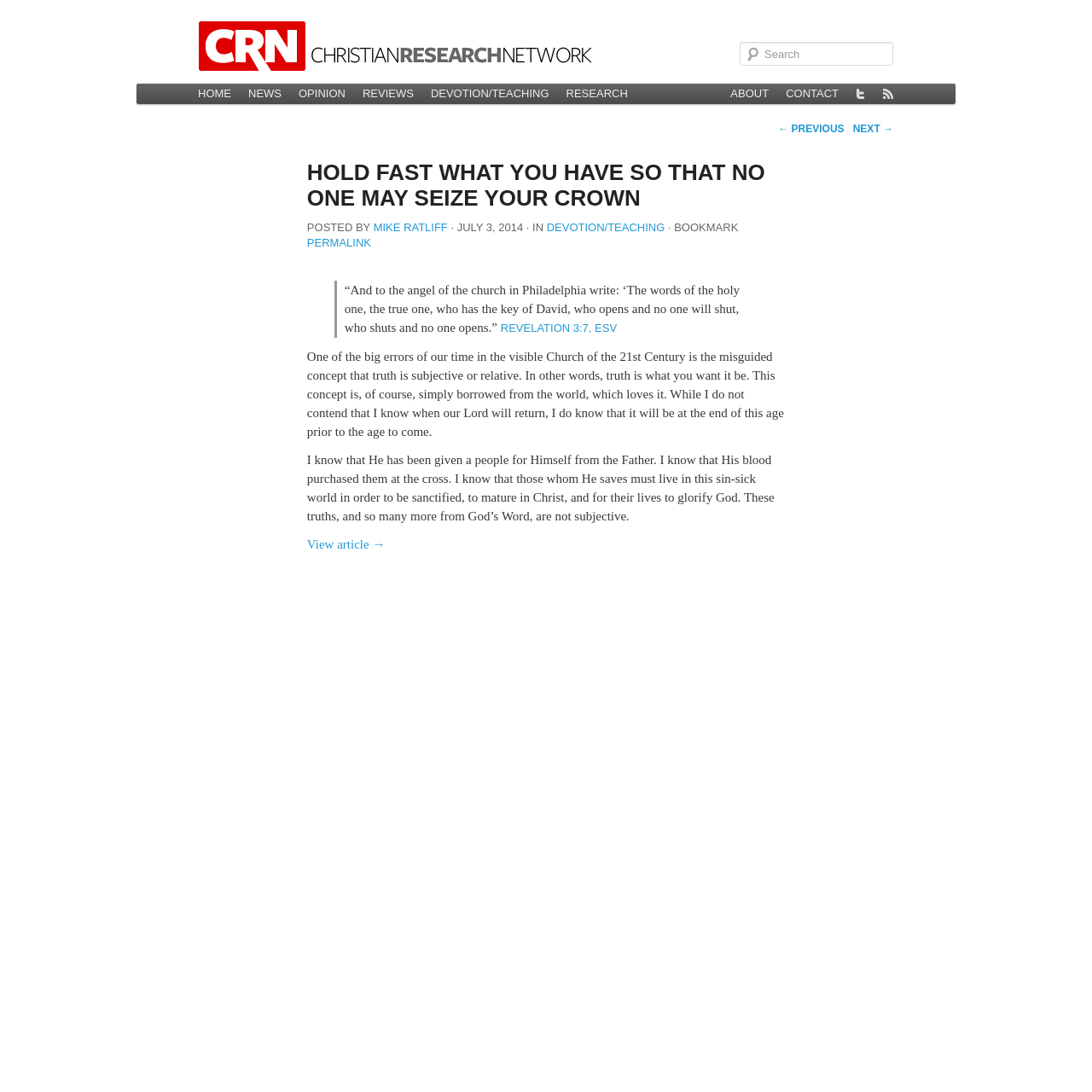Find the bounding box coordinates of the element you need to click on to perform this action: 'View the news feed'. The coordinates should be represented by four float values between 0 and 1, in the format [left, top, right, bottom].

[0.801, 0.077, 0.826, 0.095]